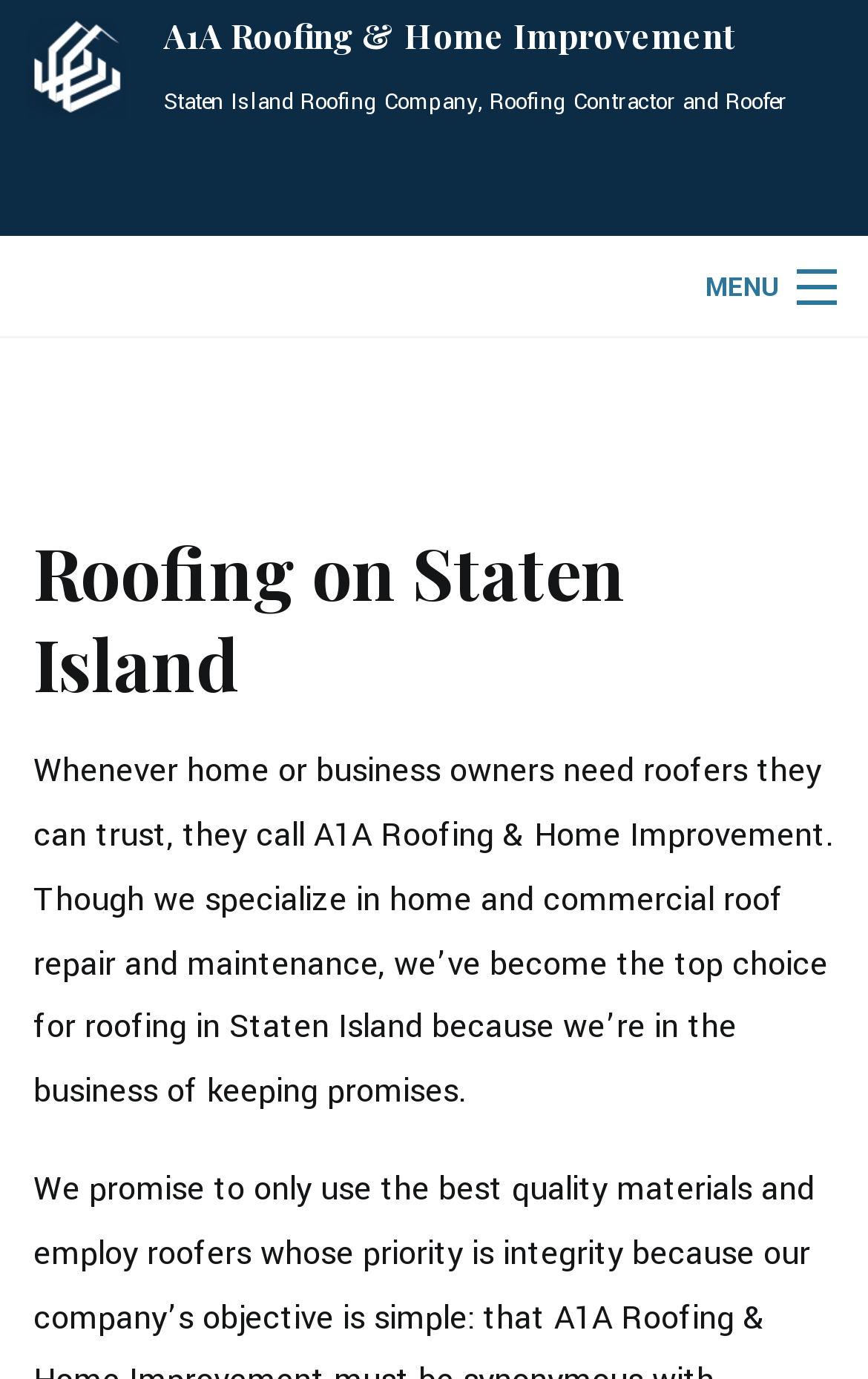Show the bounding box coordinates for the element that needs to be clicked to execute the following instruction: "Contact A1A Roofing & Home Improvement". Provide the coordinates in the form of four float numbers between 0 and 1, i.e., [left, top, right, bottom].

[0.0, 0.723, 1.0, 0.791]